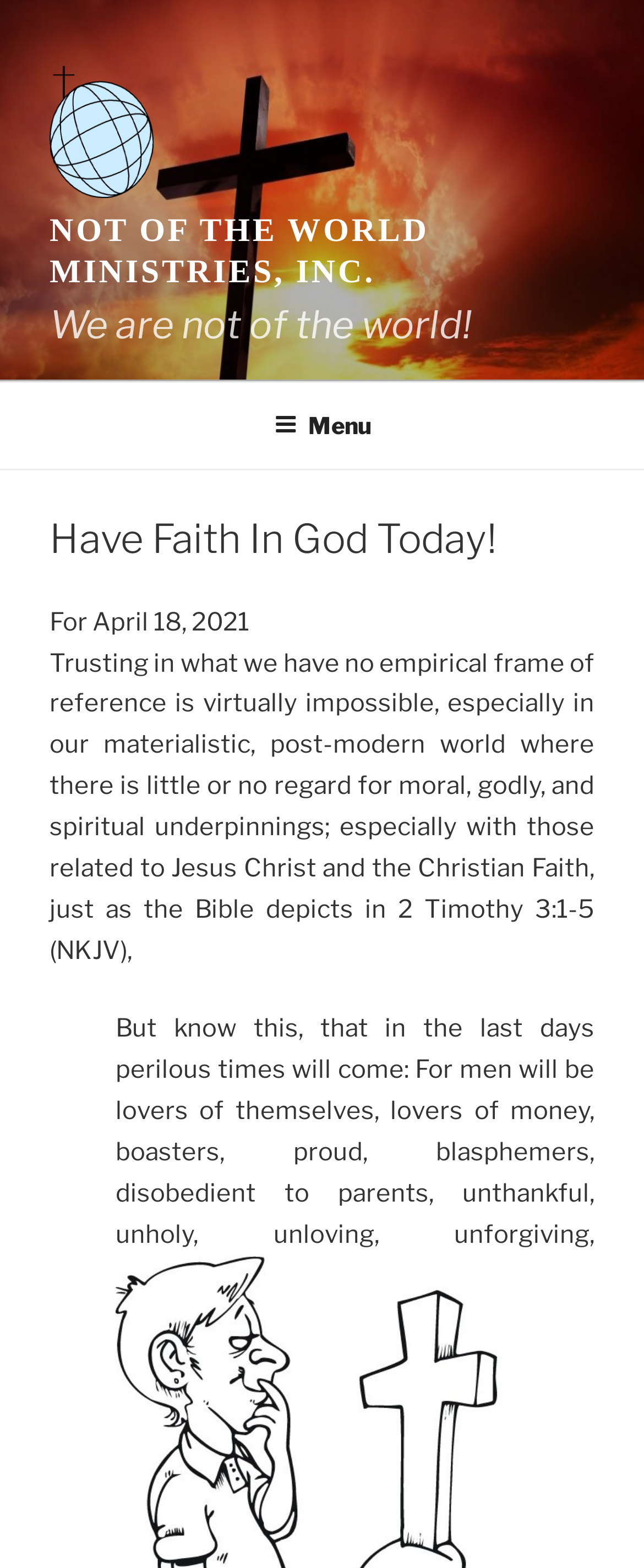What is the theme of the webpage?
Kindly offer a comprehensive and detailed response to the question.

The theme of the webpage can be inferred from the content and language used. The webpage mentions having faith in God, Jesus Christ, and the Christian faith, and also quotes the Bible. Therefore, the theme is likely related to faith and Christianity.